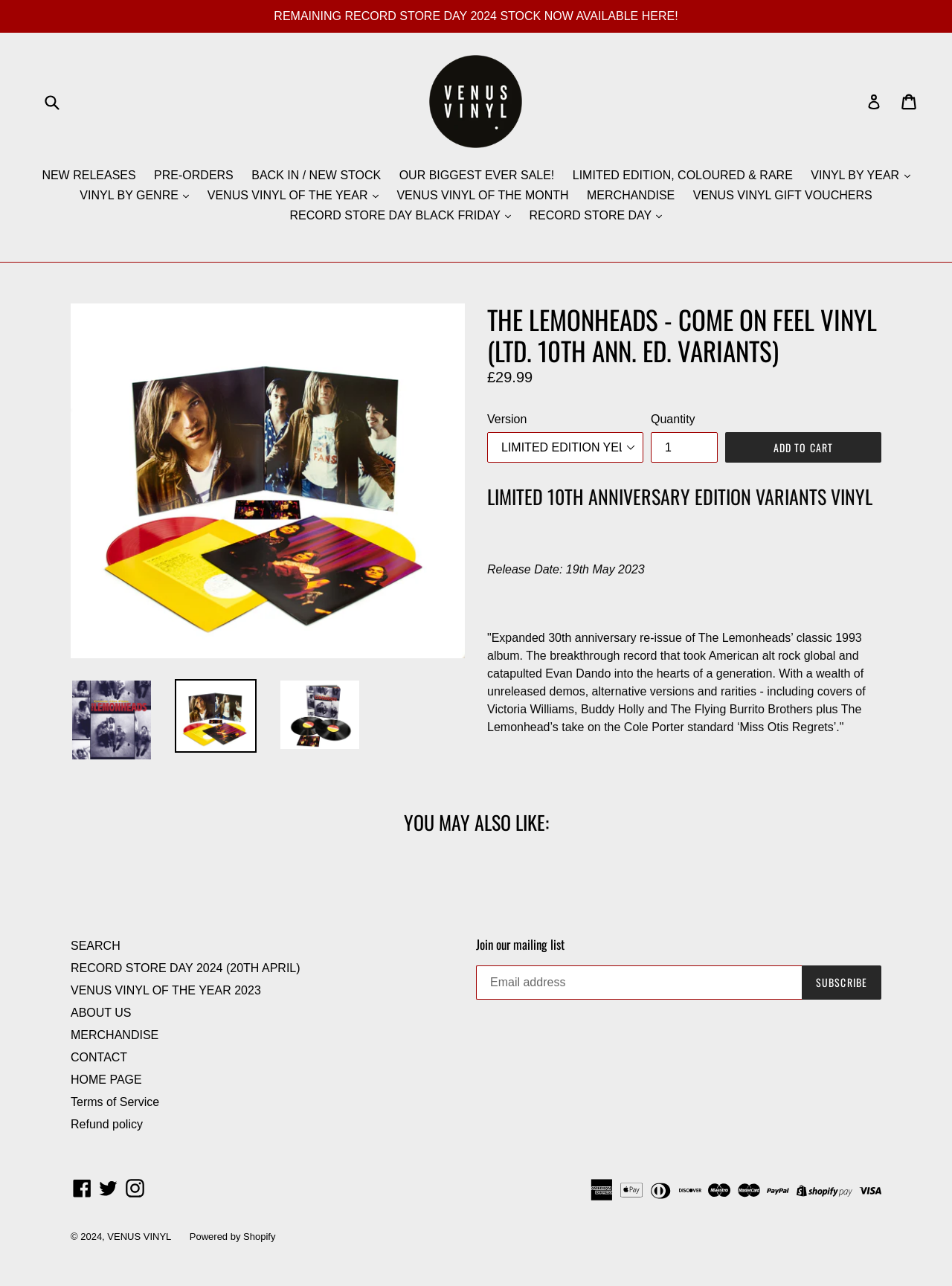Identify the bounding box coordinates of the part that should be clicked to carry out this instruction: "Log in to your account".

[0.91, 0.067, 0.926, 0.091]